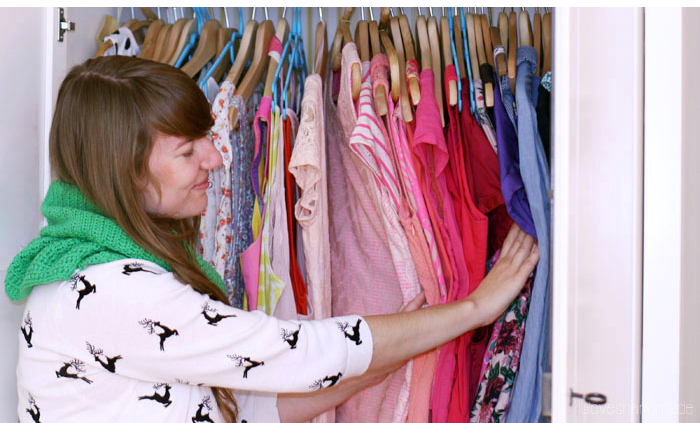What type of hangers are the dresses hung on?
Please answer the question with a single word or phrase, referencing the image.

Wooden hangers